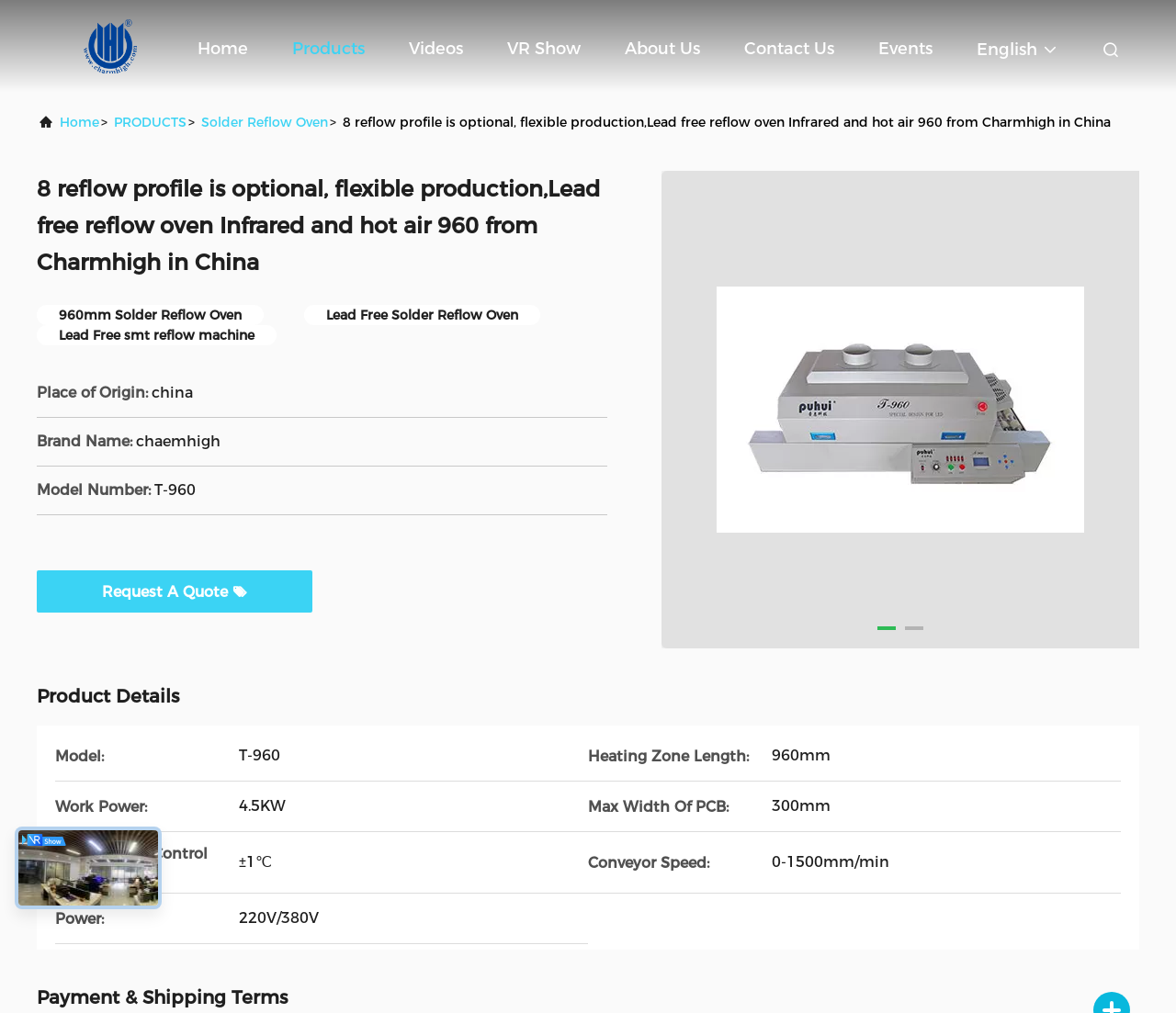Give a concise answer using only one word or phrase for this question:
What is the brand name of the product?

Charmhigh